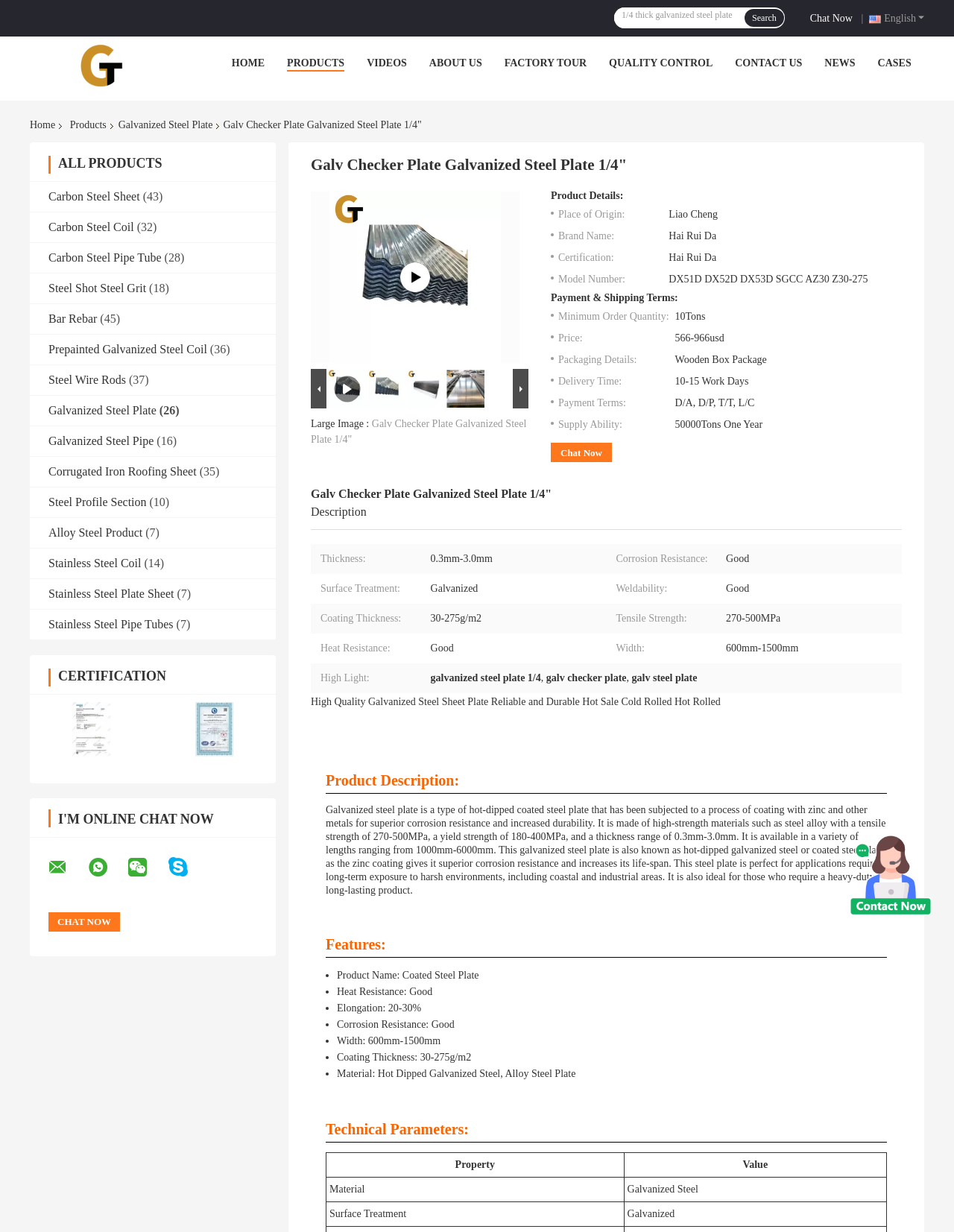Give a succinct answer to this question in a single word or phrase: 
What is the product category?

Galvanized Steel Plate